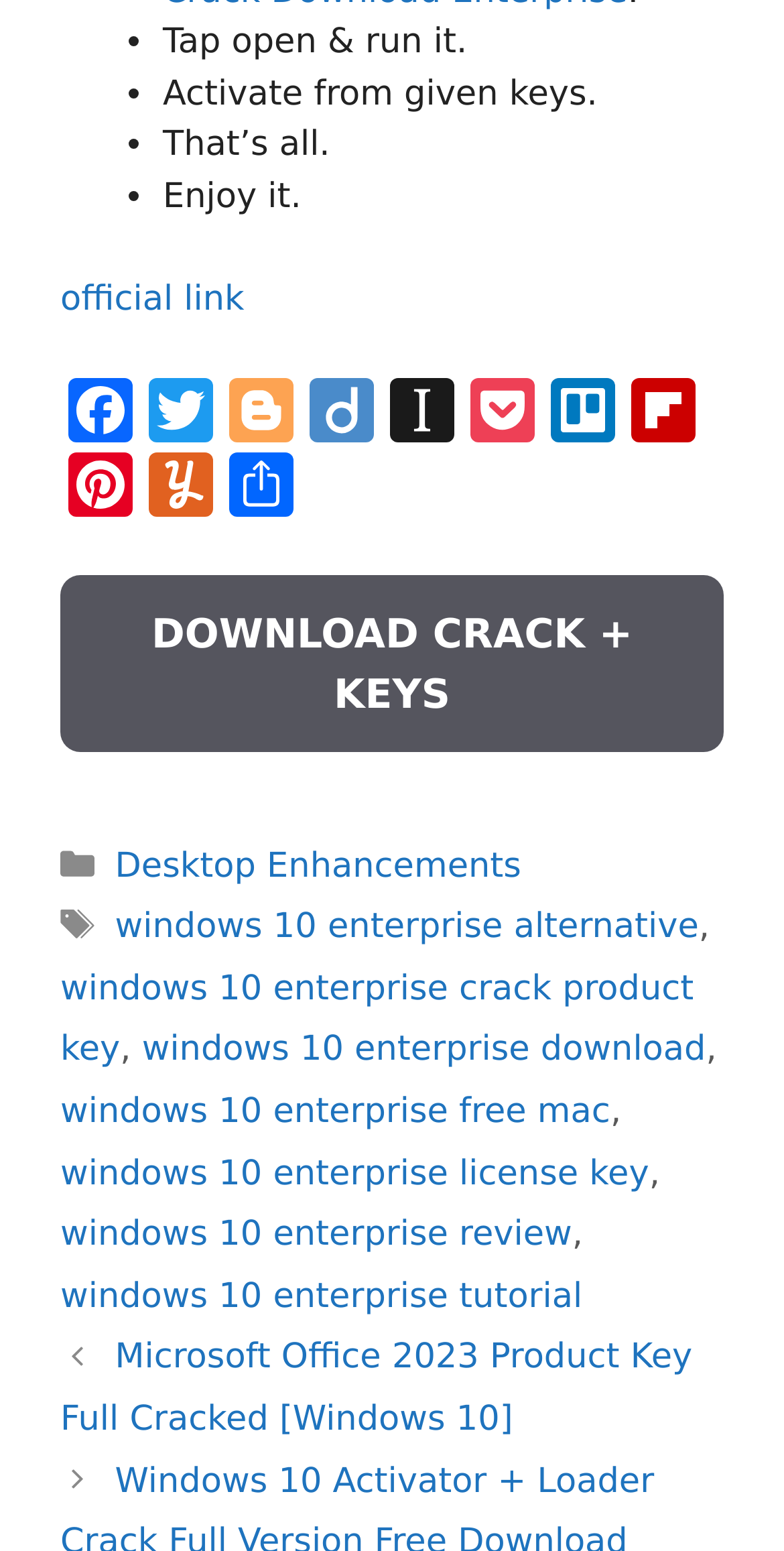Highlight the bounding box coordinates of the element that should be clicked to carry out the following instruction: "Go up". The coordinates must be given as four float numbers ranging from 0 to 1, i.e., [left, top, right, bottom].

None